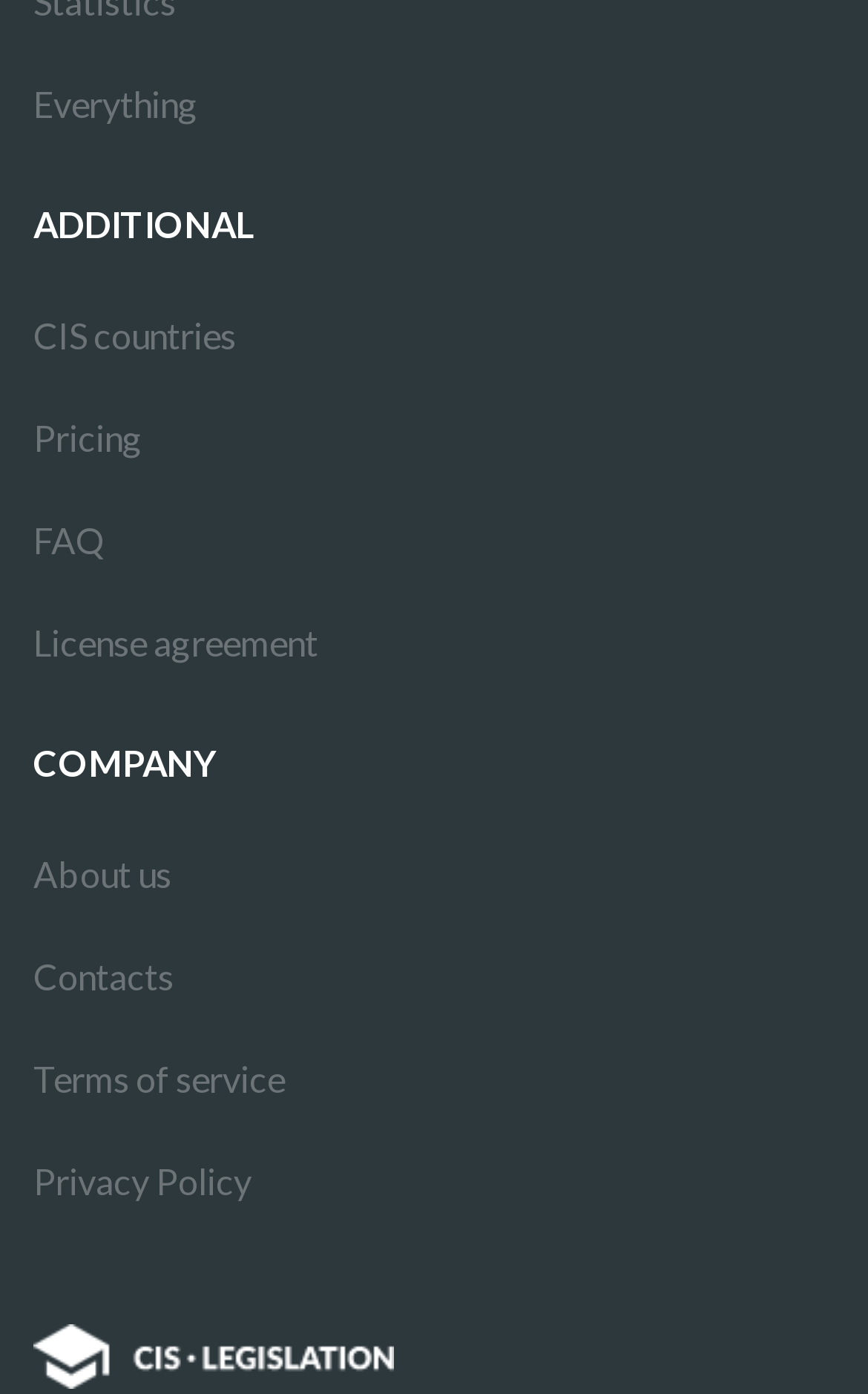Please determine the bounding box coordinates of the area that needs to be clicked to complete this task: 'Check CIS countries'. The coordinates must be four float numbers between 0 and 1, formatted as [left, top, right, bottom].

[0.038, 0.204, 0.962, 0.278]